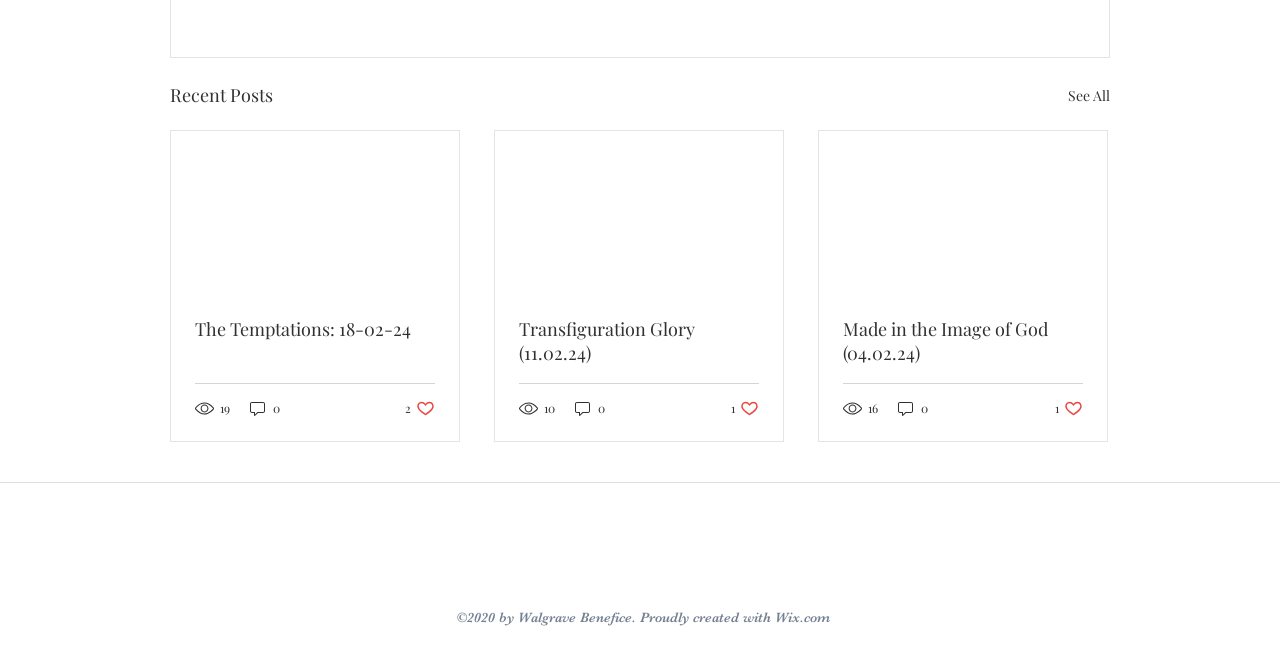Respond to the question below with a single word or phrase:
How many views does the second article have?

10 views